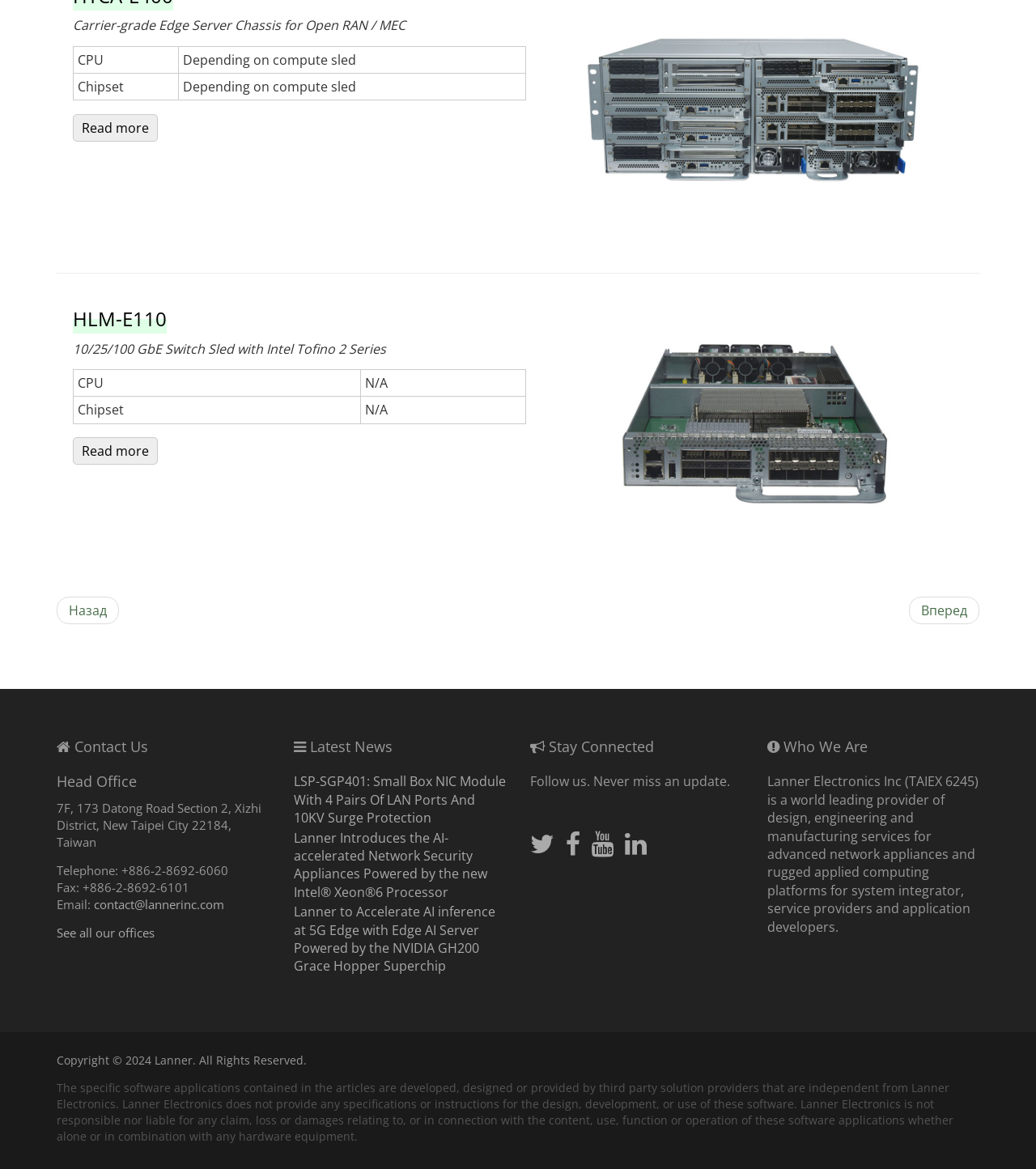Highlight the bounding box coordinates of the element that should be clicked to carry out the following instruction: "Follow us on Twitter". The coordinates must be given as four float numbers ranging from 0 to 1, i.e., [left, top, right, bottom].

[0.512, 0.718, 0.535, 0.734]